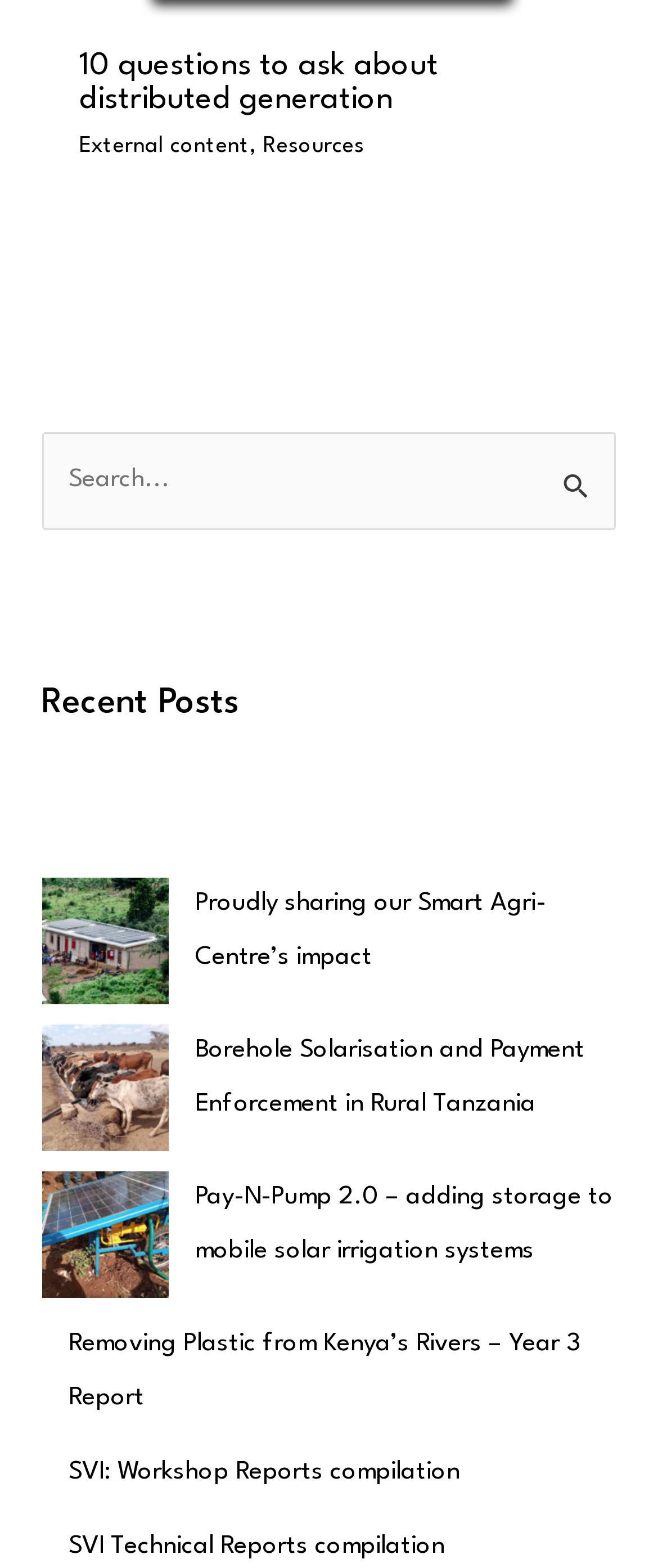Find the bounding box coordinates of the clickable area required to complete the following action: "View communities and collections".

None